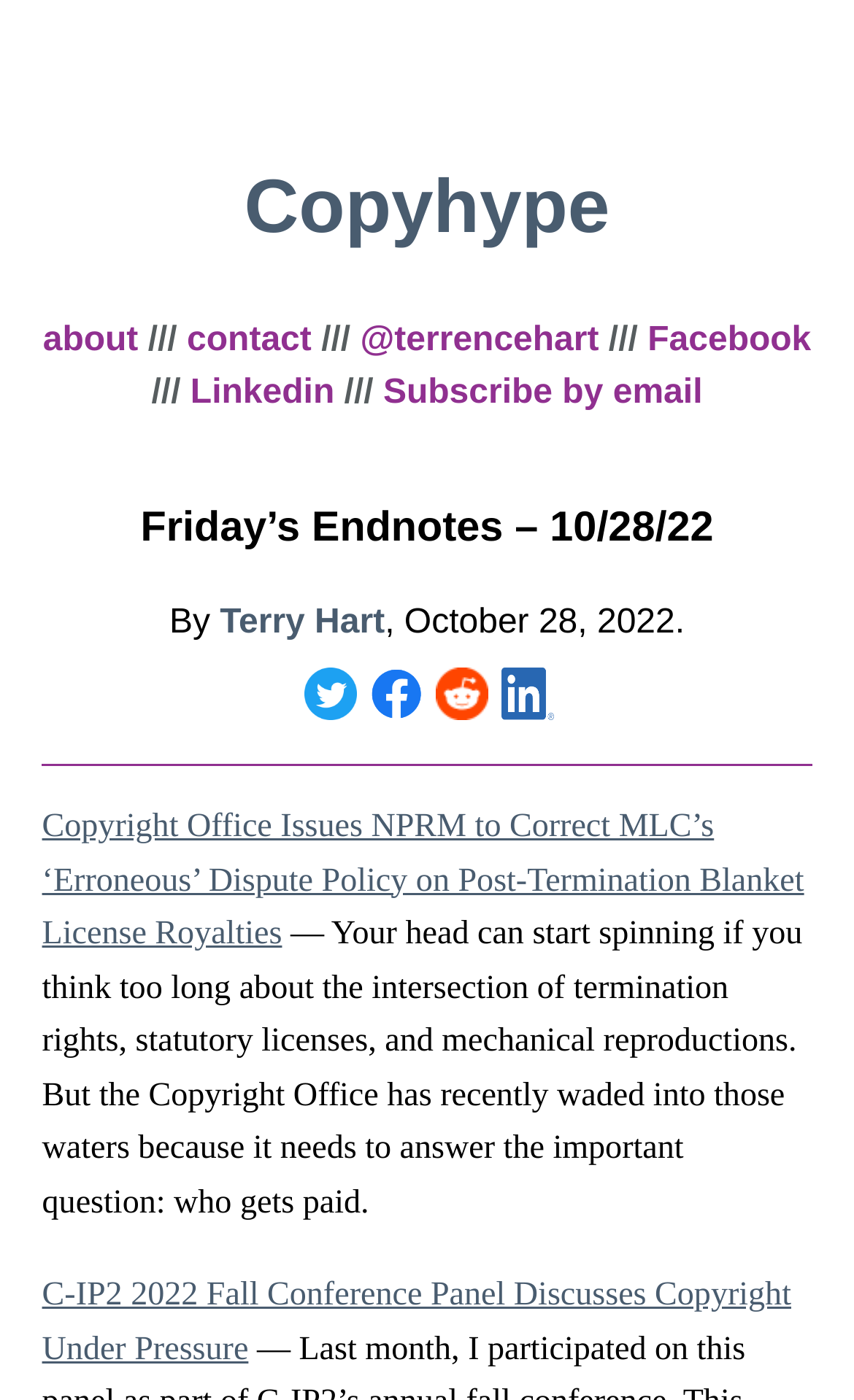Could you locate the bounding box coordinates for the section that should be clicked to accomplish this task: "visit Copyhype homepage".

[0.049, 0.03, 0.951, 0.224]